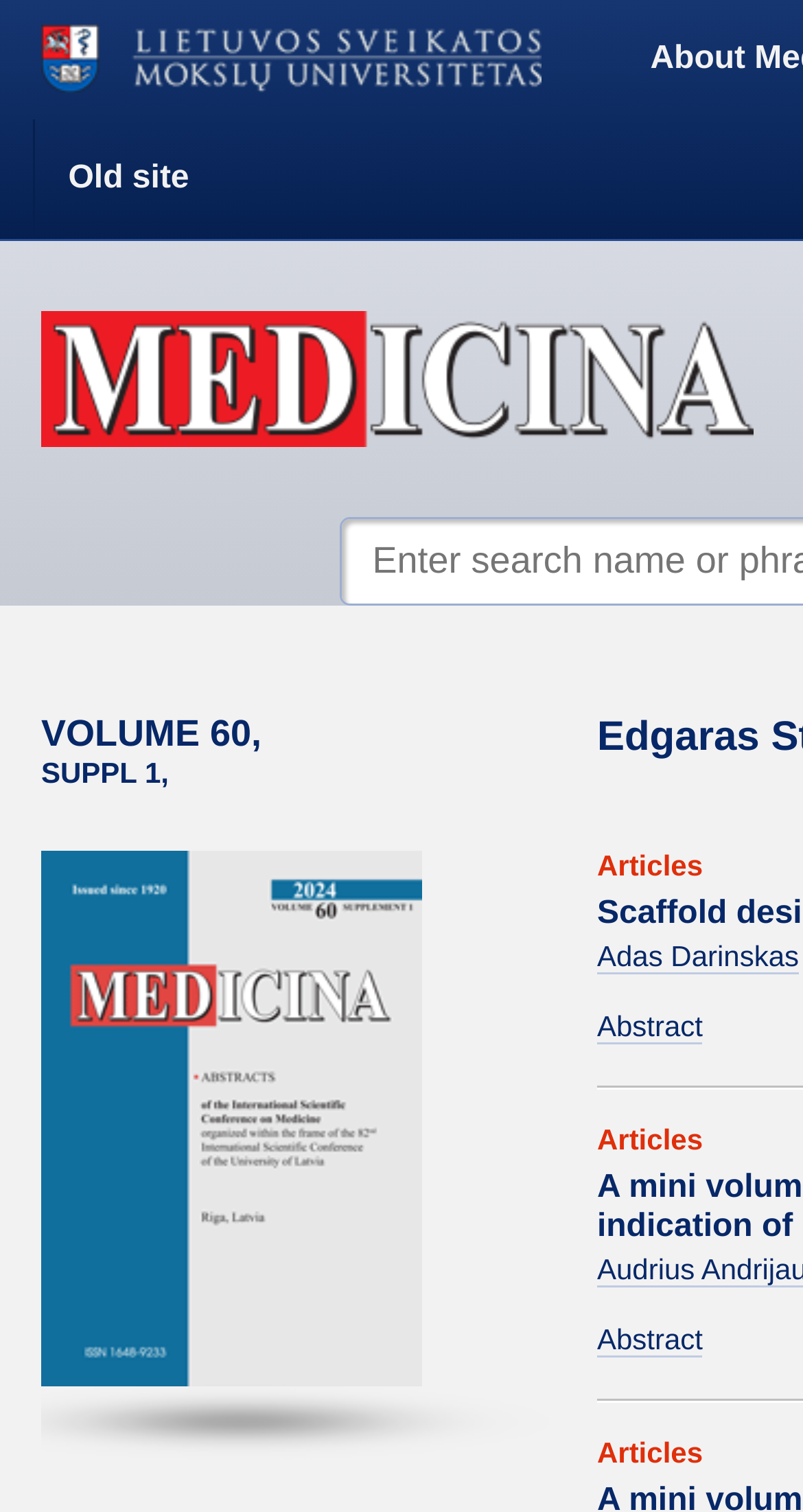Describe all the visual and textual components of the webpage comprehensively.

The webpage appears to be a journal article page, specifically from the MEDICINA journal. At the top-left corner, there is a link to "Lietuvos sveikatos mokslų universitetas" (Lithuanian University of Health Sciences) accompanied by an image of the university's logo. 

To the right of the university link, there is a link to the "Old site". Below this, there is a prominent image of the MEDICINA journal's logo. 

Further down, there is a heading that reads "VOLUME 60, SUPPL 1," which suggests that this page is related to a specific issue of the journal. 

On the right side of the page, there are three links labeled "Articles" stacked vertically. Each "Articles" link has a corresponding "Abstract" link below it, and the top "Articles" link also has a link to an author named "Adas Darinskas". These links likely lead to individual articles within the journal issue.